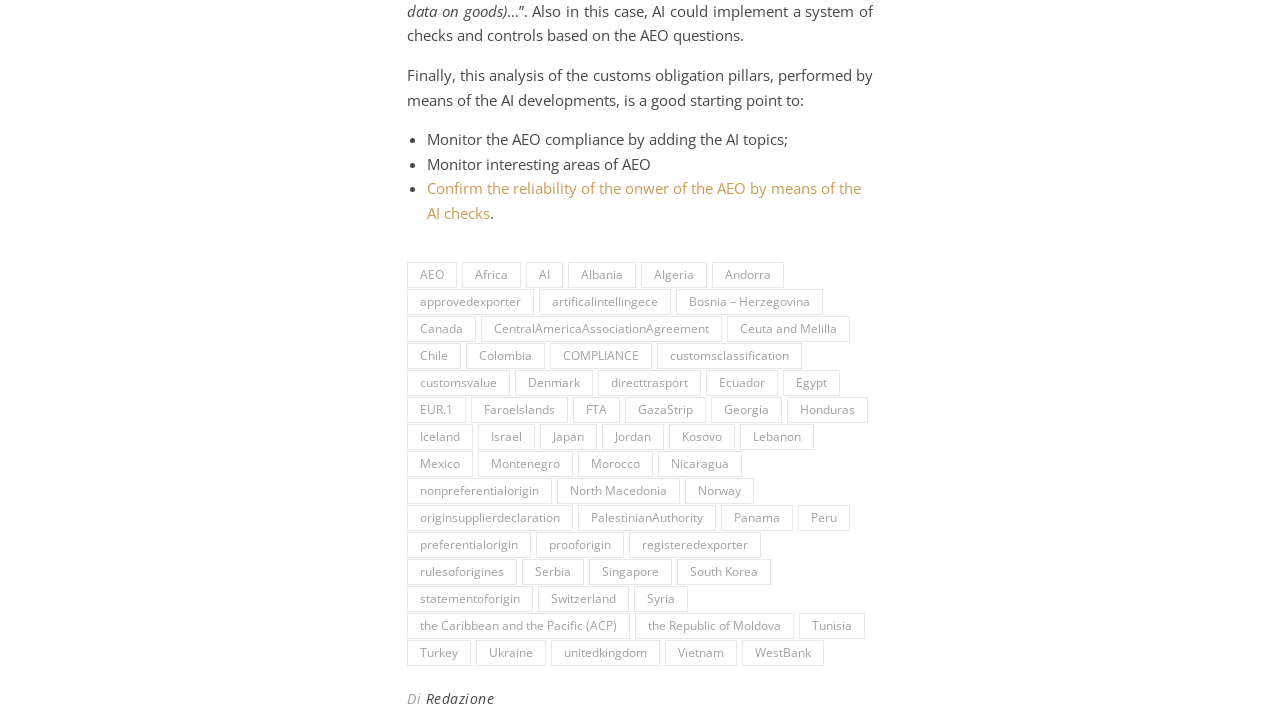Please provide a comprehensive response to the question based on the details in the image: What is the topic of the webpage?

Based on the static text elements, I can see that the webpage is discussing AEO compliance and how AI can be used to monitor and implement it. The presence of links to various countries and trade agreements also suggests that the webpage is focused on international trade and customs regulations.